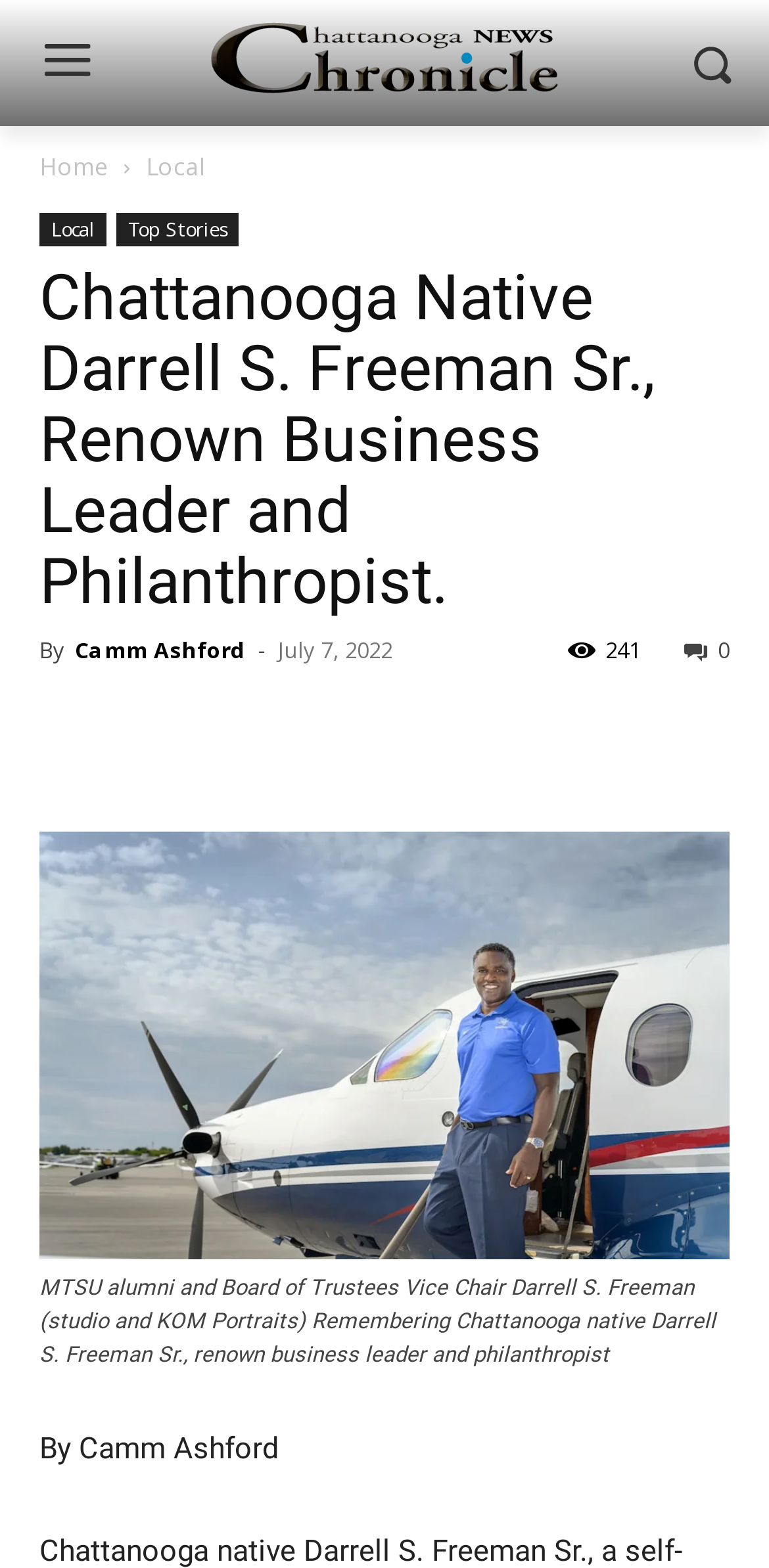Pinpoint the bounding box coordinates of the area that should be clicked to complete the following instruction: "Share the article". The coordinates must be given as four float numbers between 0 and 1, i.e., [left, top, right, bottom].

[0.89, 0.405, 0.949, 0.424]